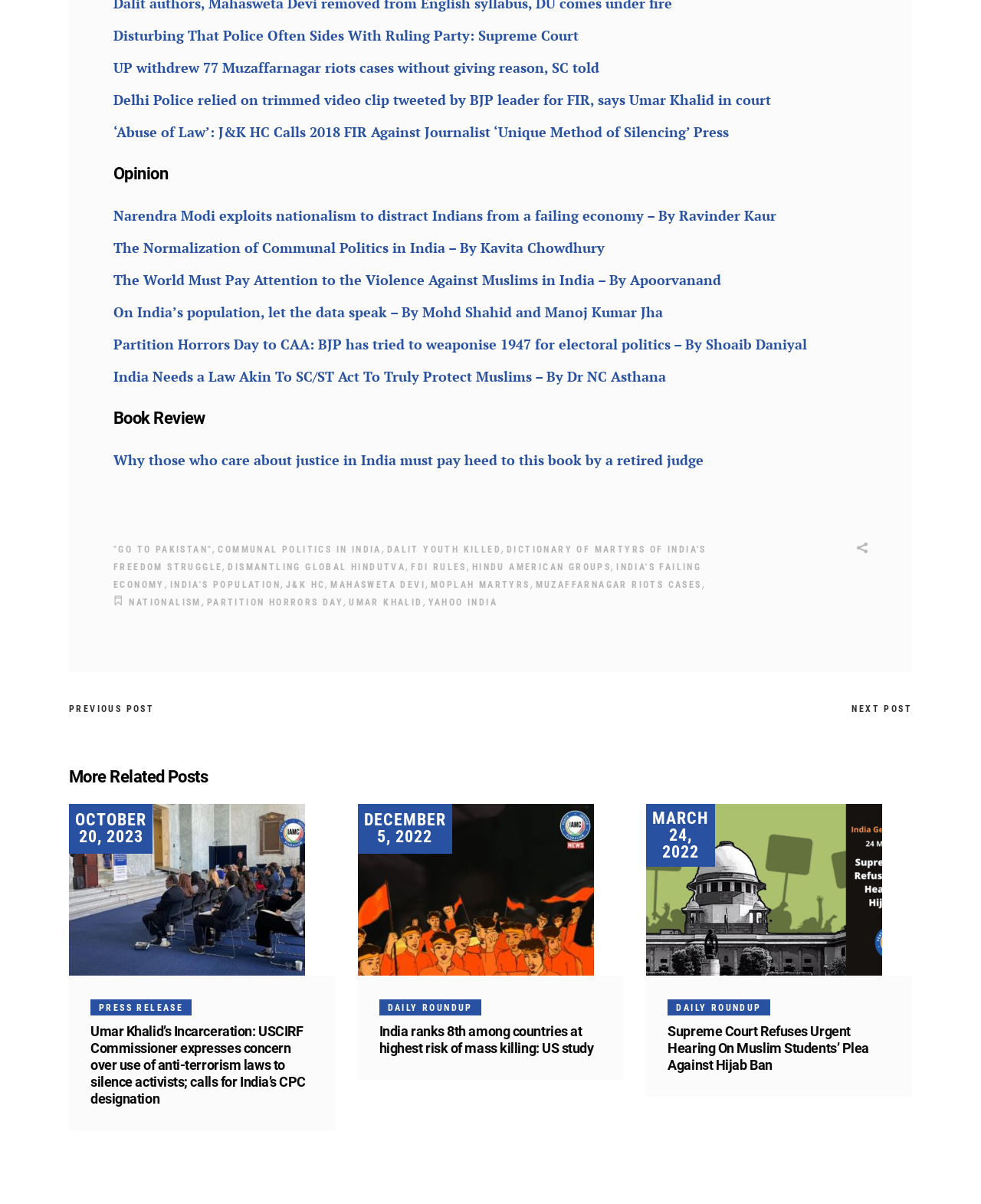Answer the question in a single word or phrase:
What is the purpose of the 'More Related Posts' section?

To show related posts